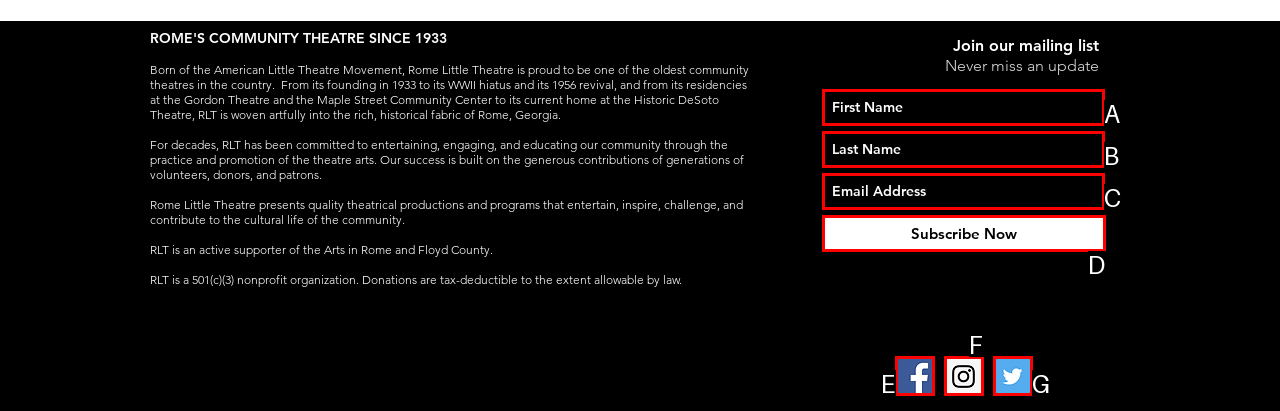Pinpoint the HTML element that fits the description: aria-label="Instagram Social Icon"
Answer by providing the letter of the correct option.

F